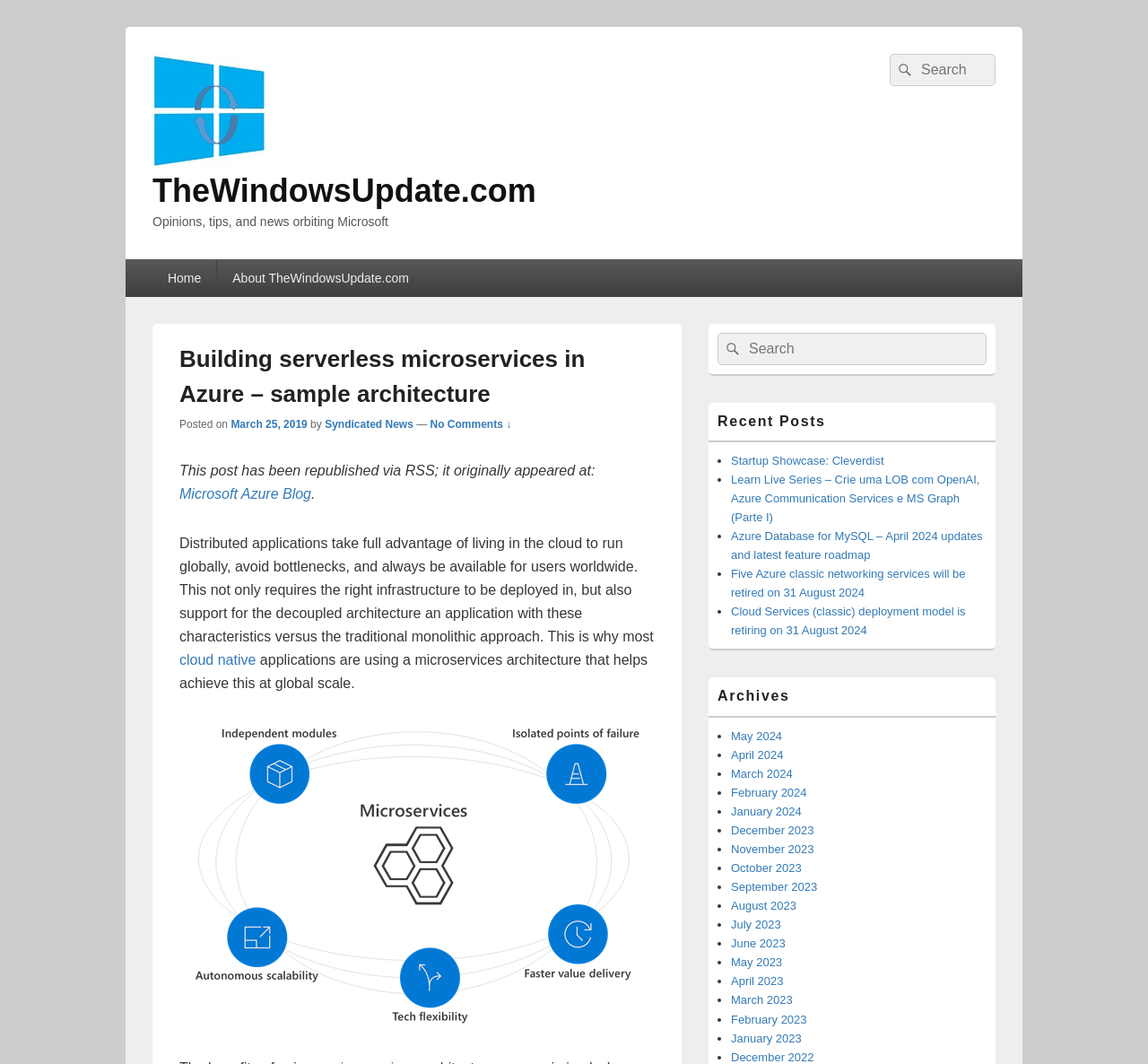What is the date of the current post?
Provide a thorough and detailed answer to the question.

I found the answer by looking at the date mentioned below the heading of the current post, which is 'Posted on March 25, 2019'.